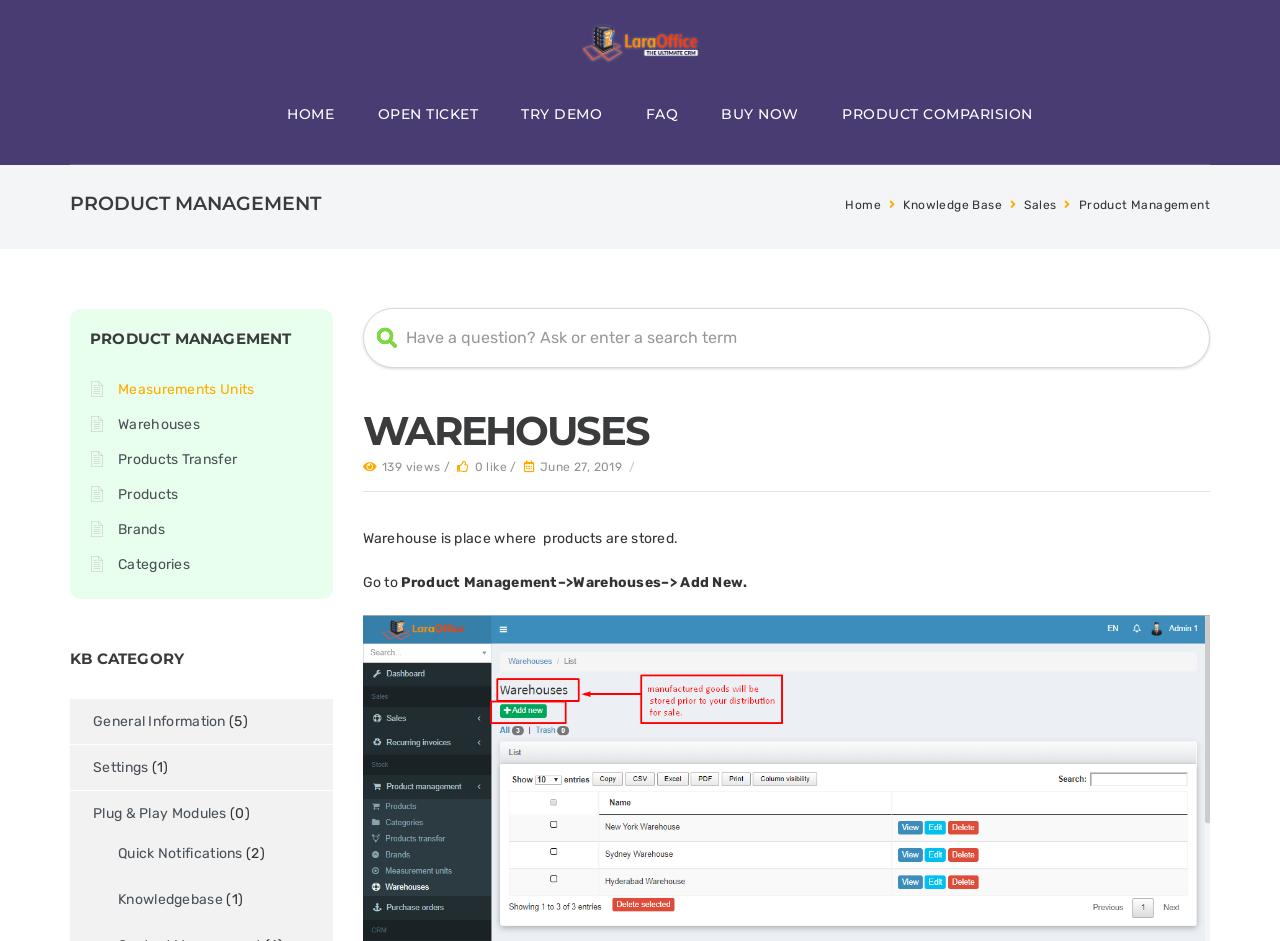Specify the bounding box coordinates of the region I need to click to perform the following instruction: "try demo". The coordinates must be four float numbers in the range of 0 to 1, i.e., [left, top, right, bottom].

[0.407, 0.111, 0.471, 0.13]